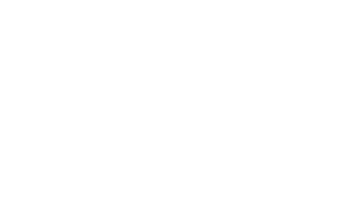Utilize the details in the image to thoroughly answer the following question: What is the focus of the establishment's offerings?

The caption highlights the establishment's focus on quality offerings, including specialty coffees, craft beers, and delicious food options, which suggests a commitment to providing high-quality products to its customers.